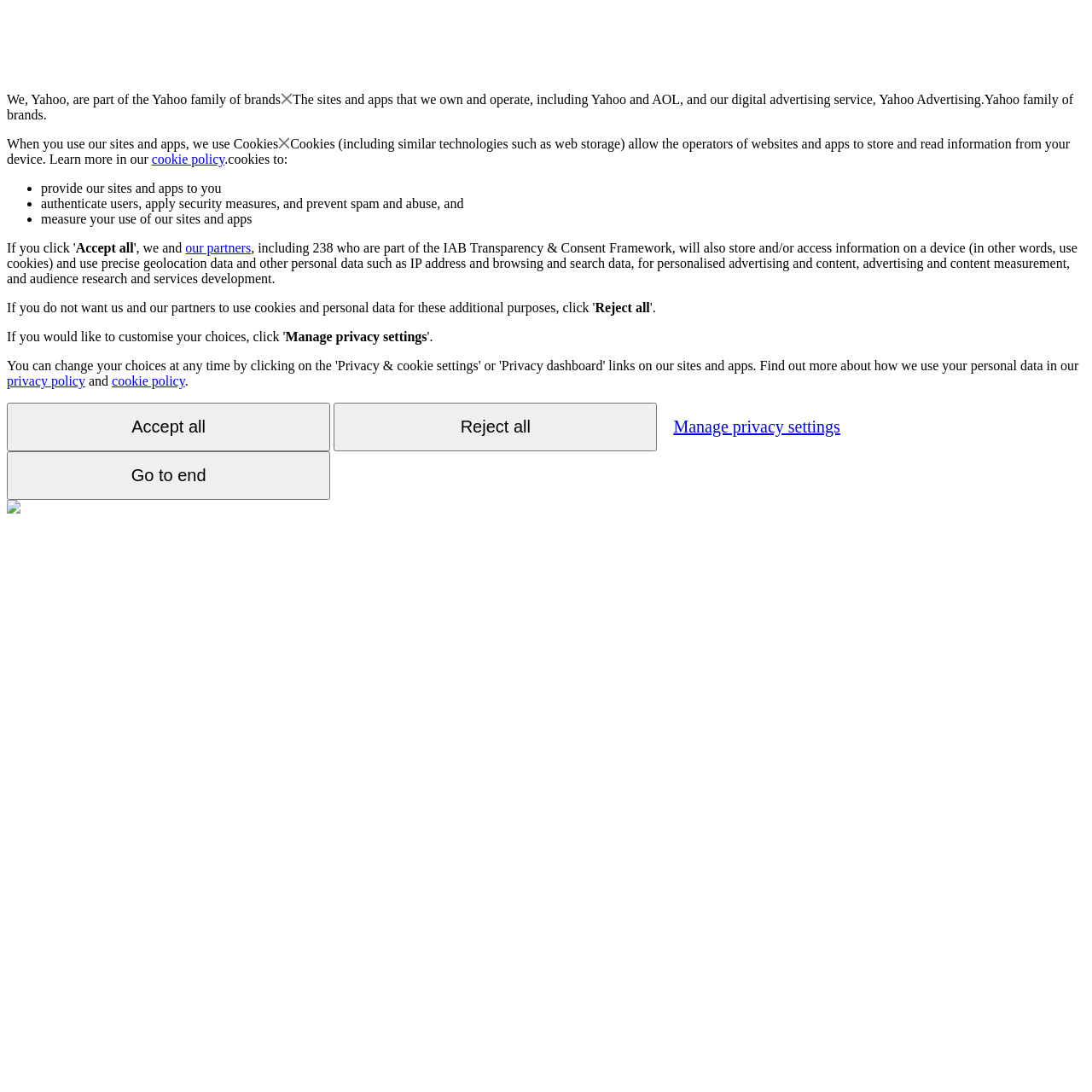Locate the bounding box coordinates of the clickable region necessary to complete the following instruction: "Click the 'Manage privacy settings' button". Provide the coordinates in the format of four float numbers between 0 and 1, i.e., [left, top, right, bottom].

[0.261, 0.302, 0.391, 0.315]